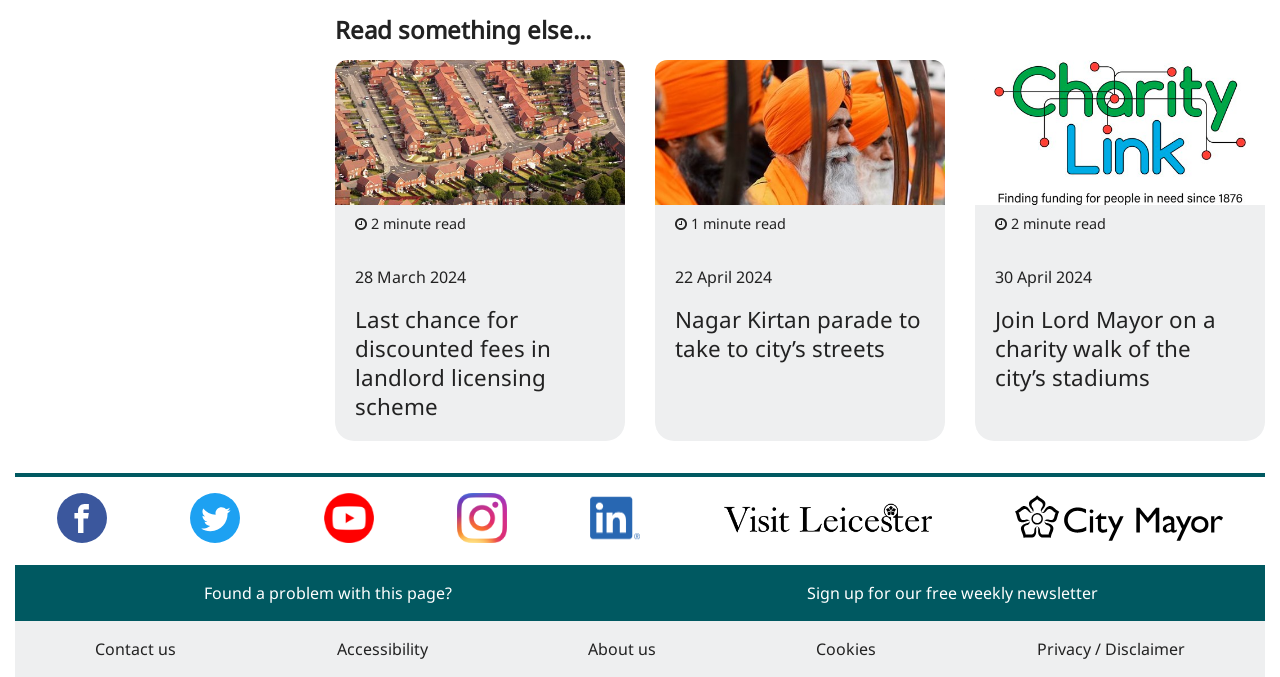Find the bounding box coordinates of the element's region that should be clicked in order to follow the given instruction: "Read about Last chance for discounted fees in landlord licensing scheme". The coordinates should consist of four float numbers between 0 and 1, i.e., [left, top, right, bottom].

[0.277, 0.45, 0.473, 0.622]